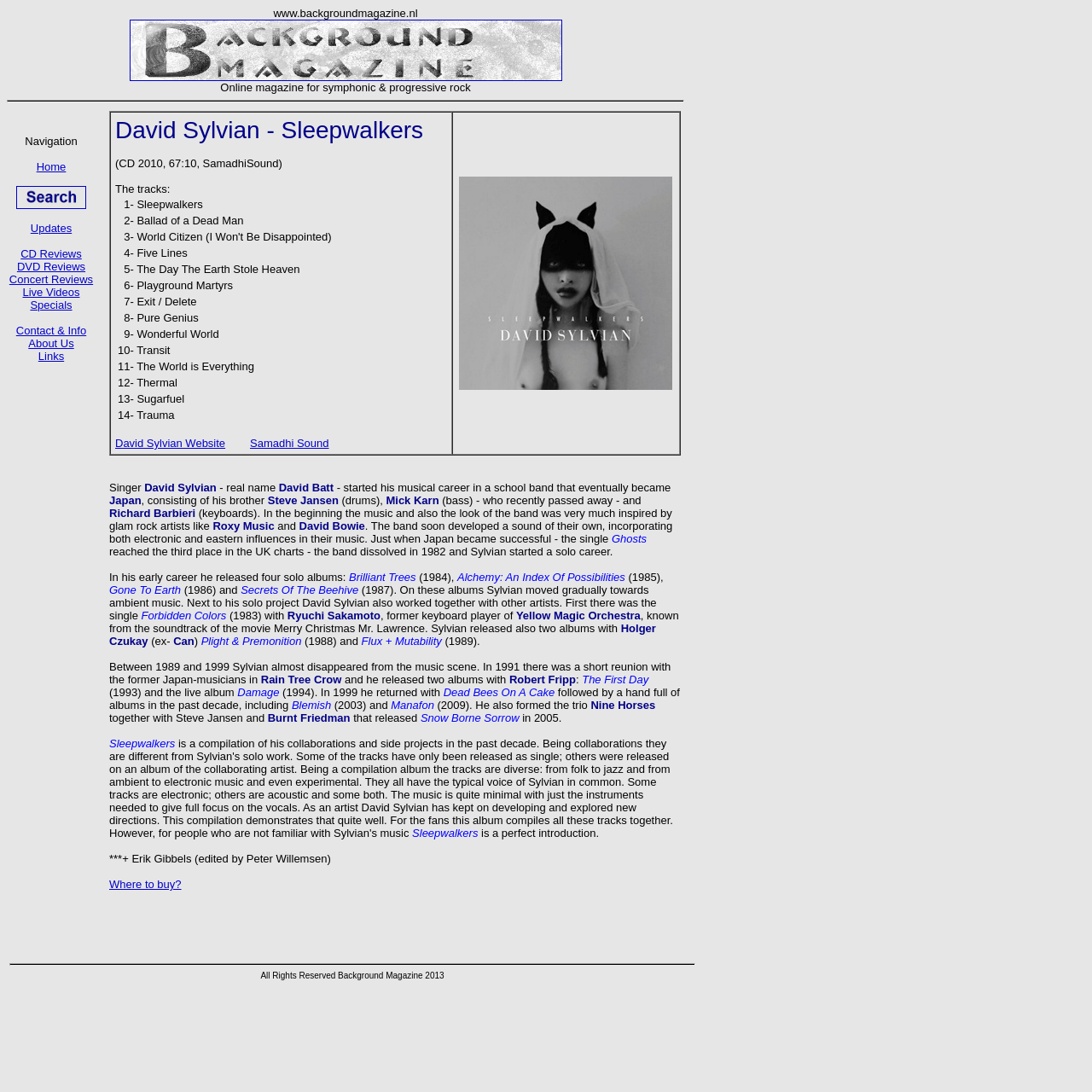Locate the bounding box of the UI element defined by this description: "Samadhi Sound". The coordinates should be given as four float numbers between 0 and 1, formatted as [left, top, right, bottom].

[0.229, 0.4, 0.301, 0.412]